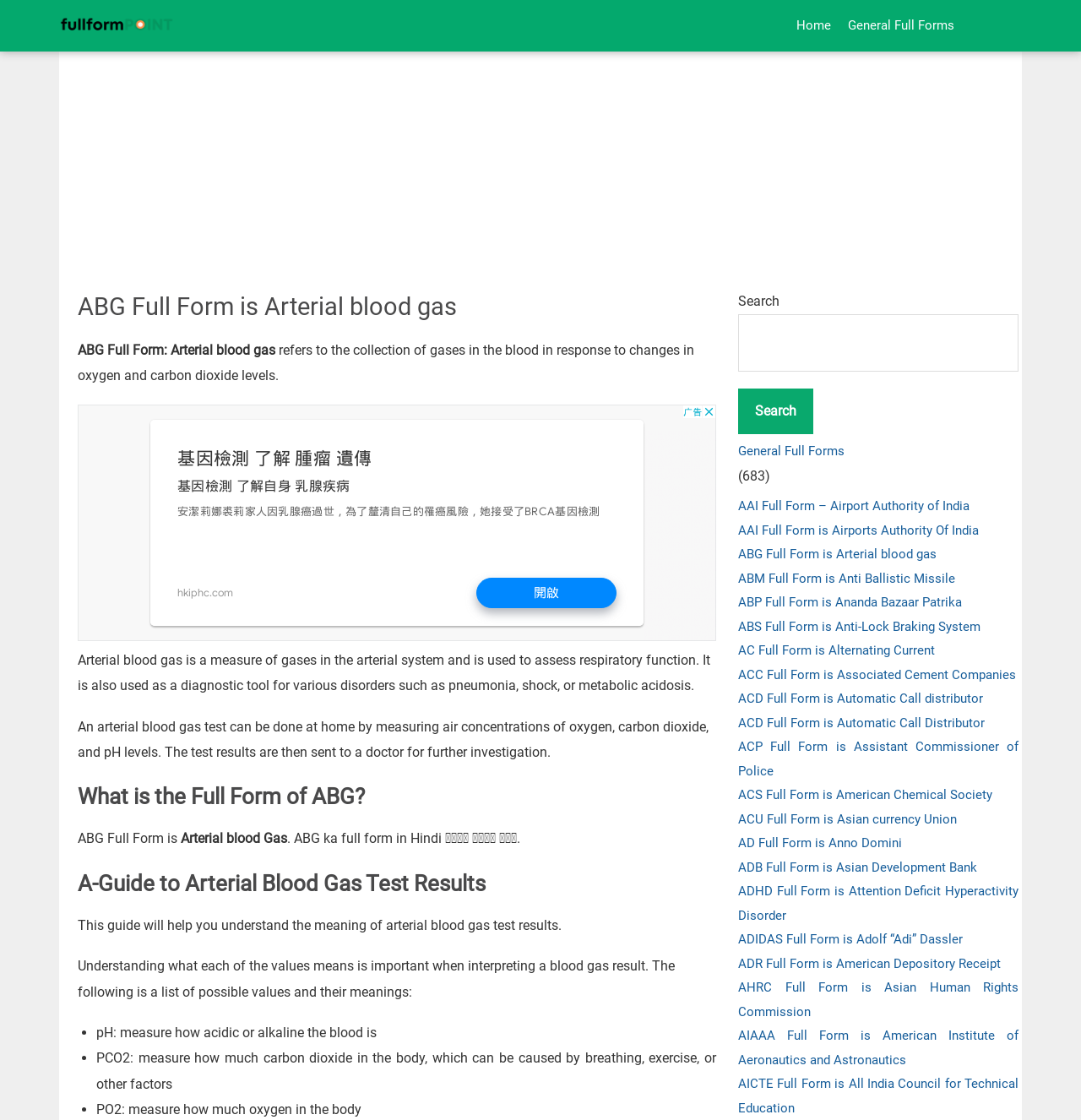What is the name of the authority mentioned in the full form of AAI?
Please interpret the details in the image and answer the question thoroughly.

The link 'AAI Full Form – Airport Authority of India' suggests that the full form of AAI is Airport Authority of India.